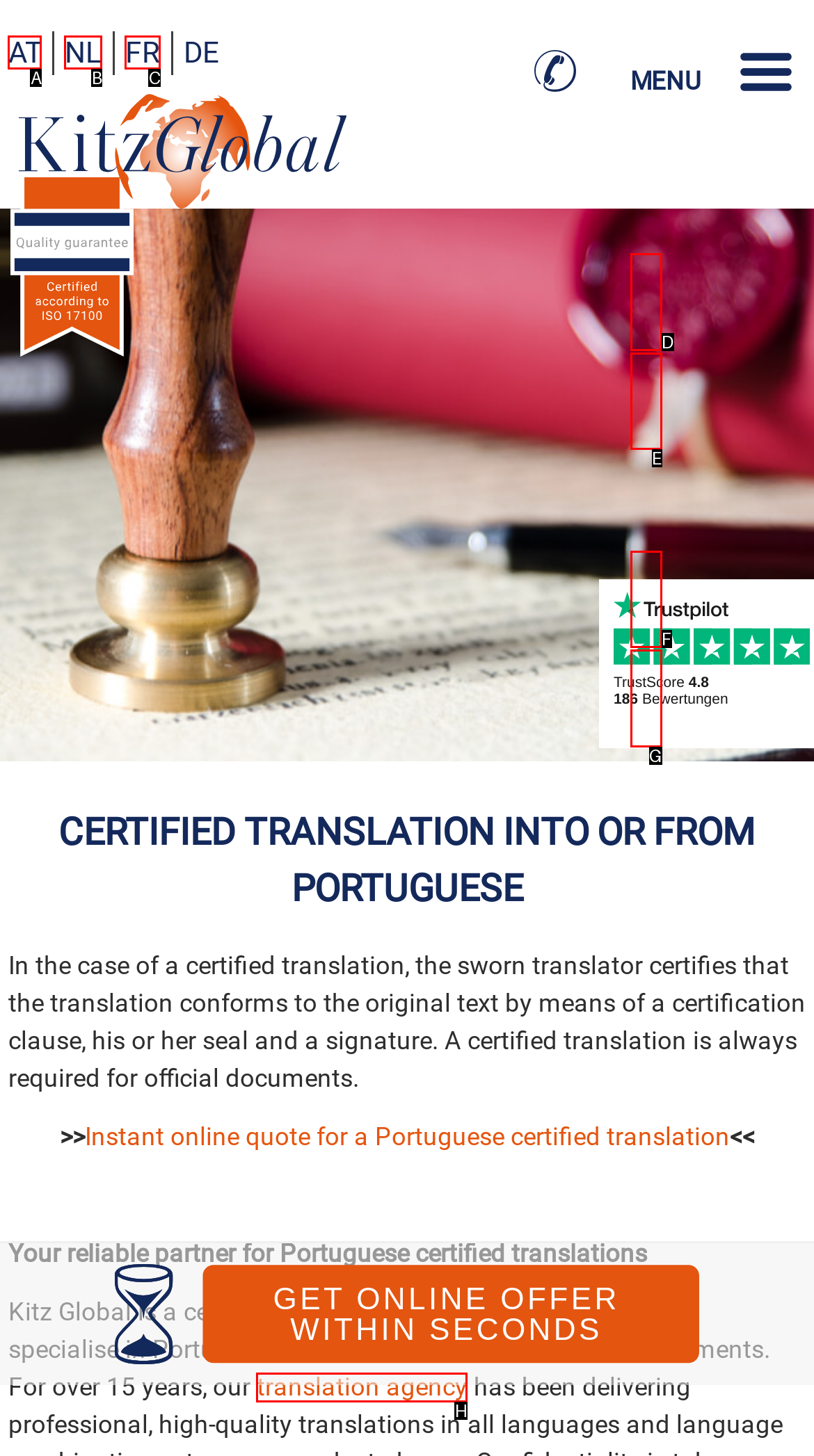Choose the HTML element that matches the description: FAQ
Reply with the letter of the correct option from the given choices.

G